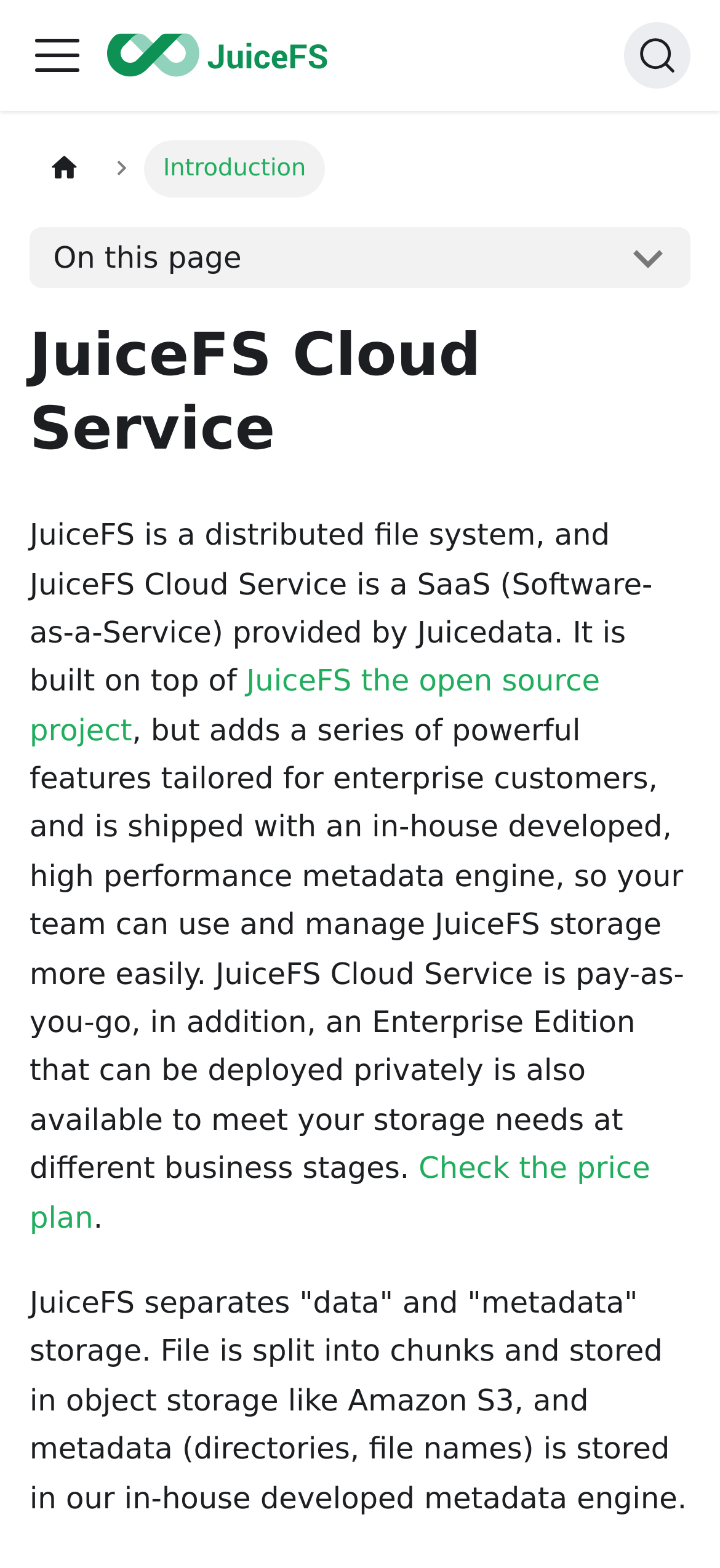Identify and extract the main heading of the webpage.

JuiceFS Cloud Service